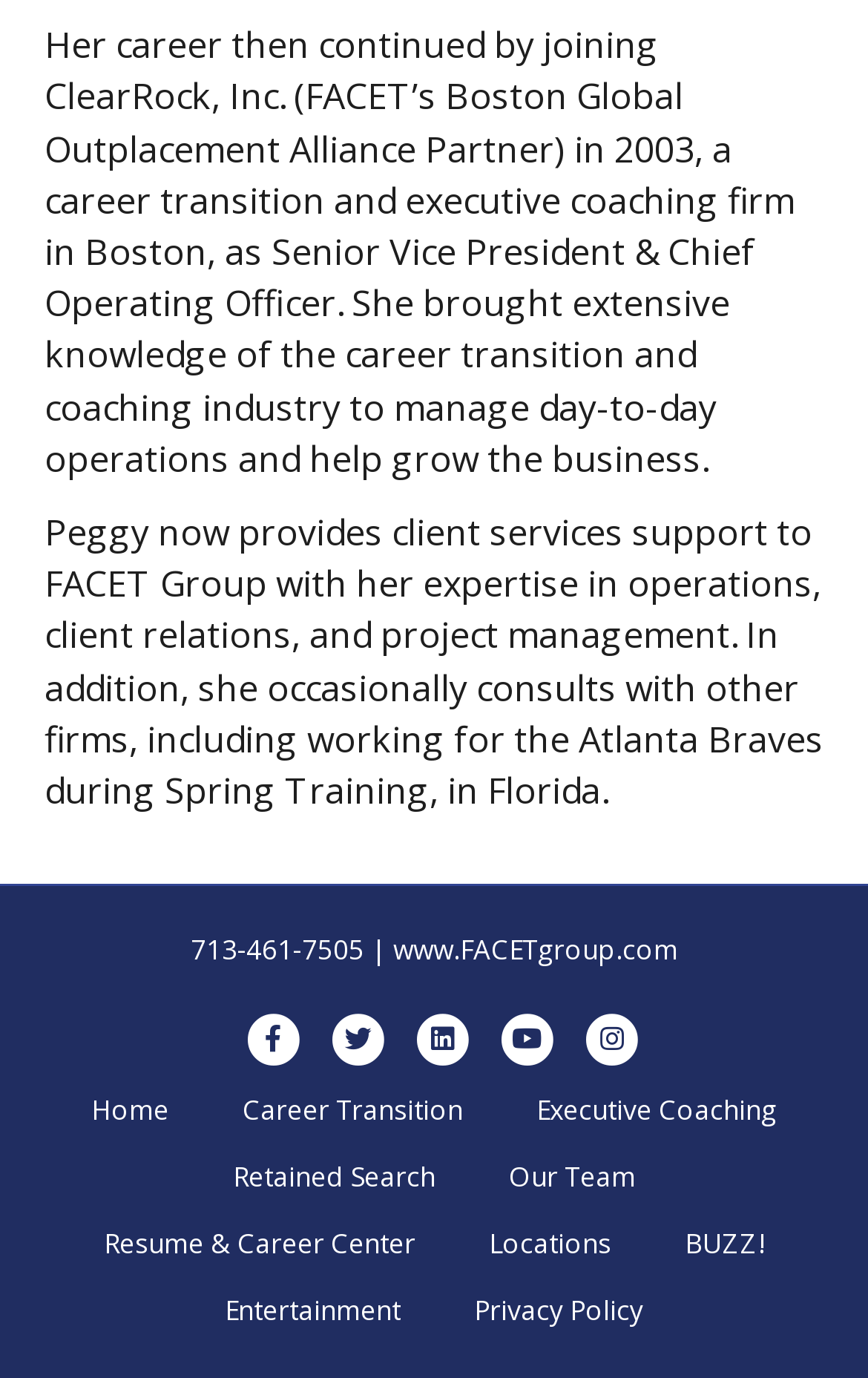Examine the image carefully and respond to the question with a detailed answer: 
What is the phone number provided?

The phone number 713-461-7505 is provided as a link element with ID 80, which is located at the bottom of the webpage.